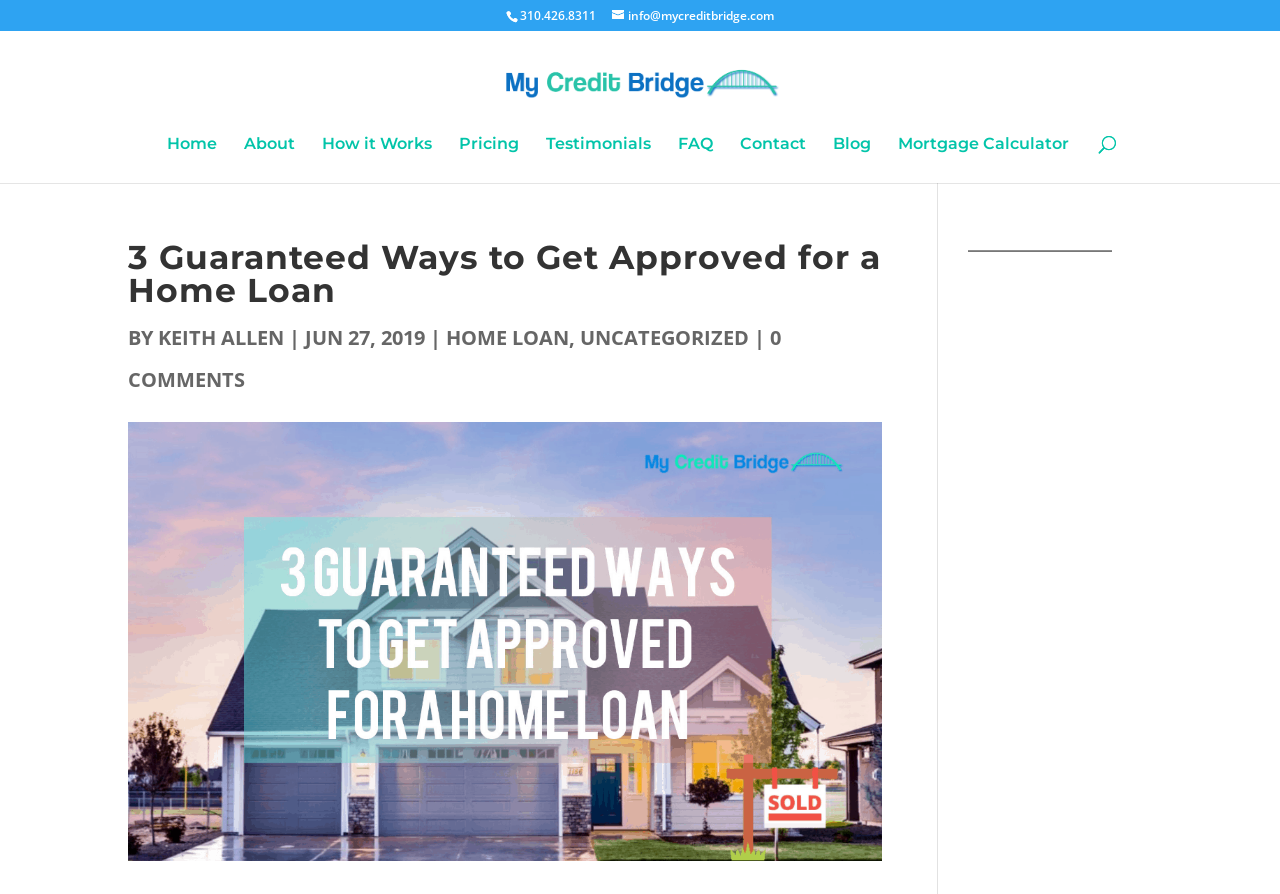What is the author of the article?
Please give a detailed and elaborate explanation in response to the question.

I looked for the author's name in the article section and found it next to the date 'JUN 27, 2019', which is 'KEITH ALLEN'.